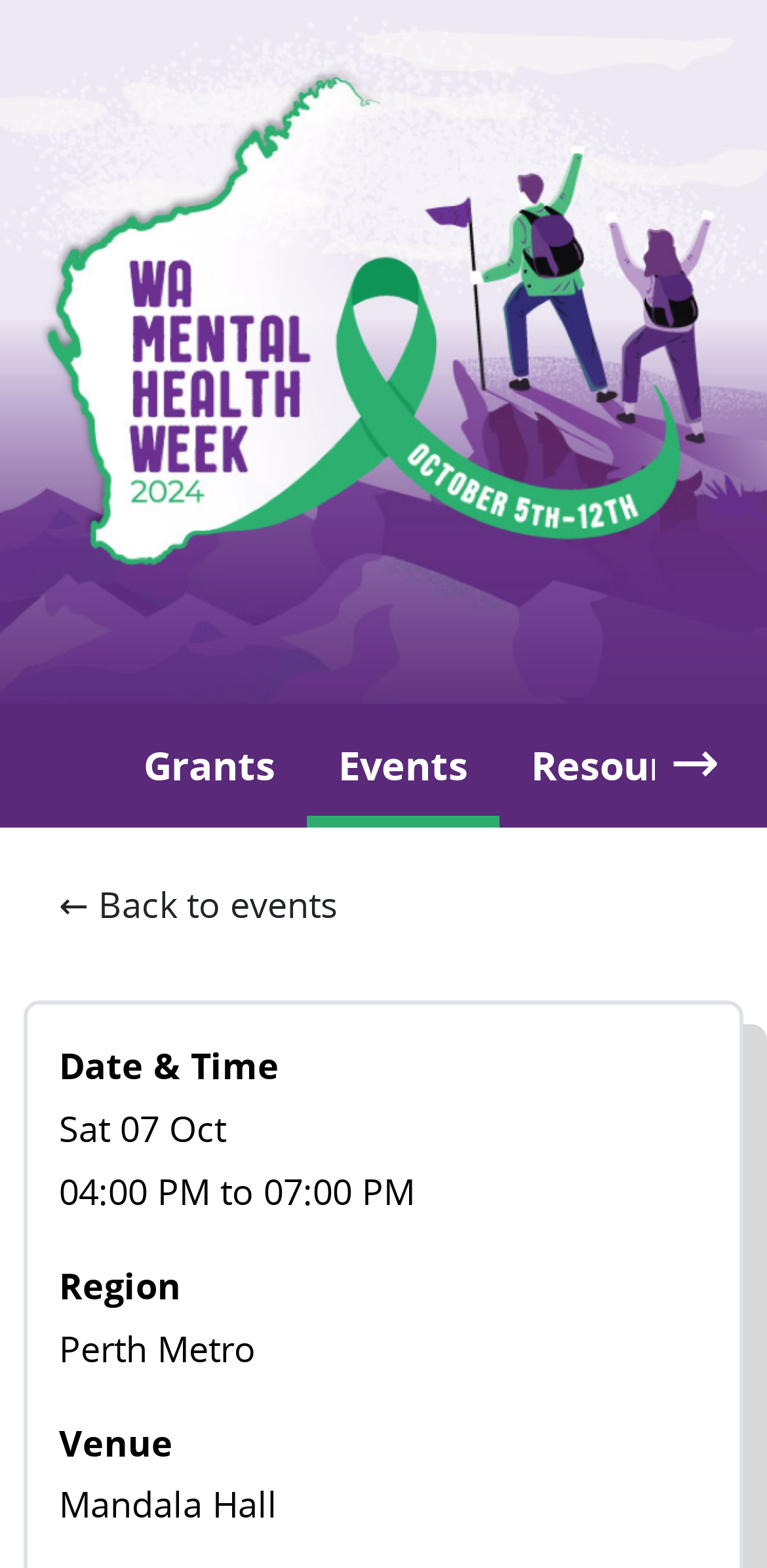Please find the bounding box coordinates (top-left x, top-left y, bottom-right x, bottom-right y) in the screenshot for the UI element described as follows: ← Back to events

[0.031, 0.548, 0.487, 0.608]